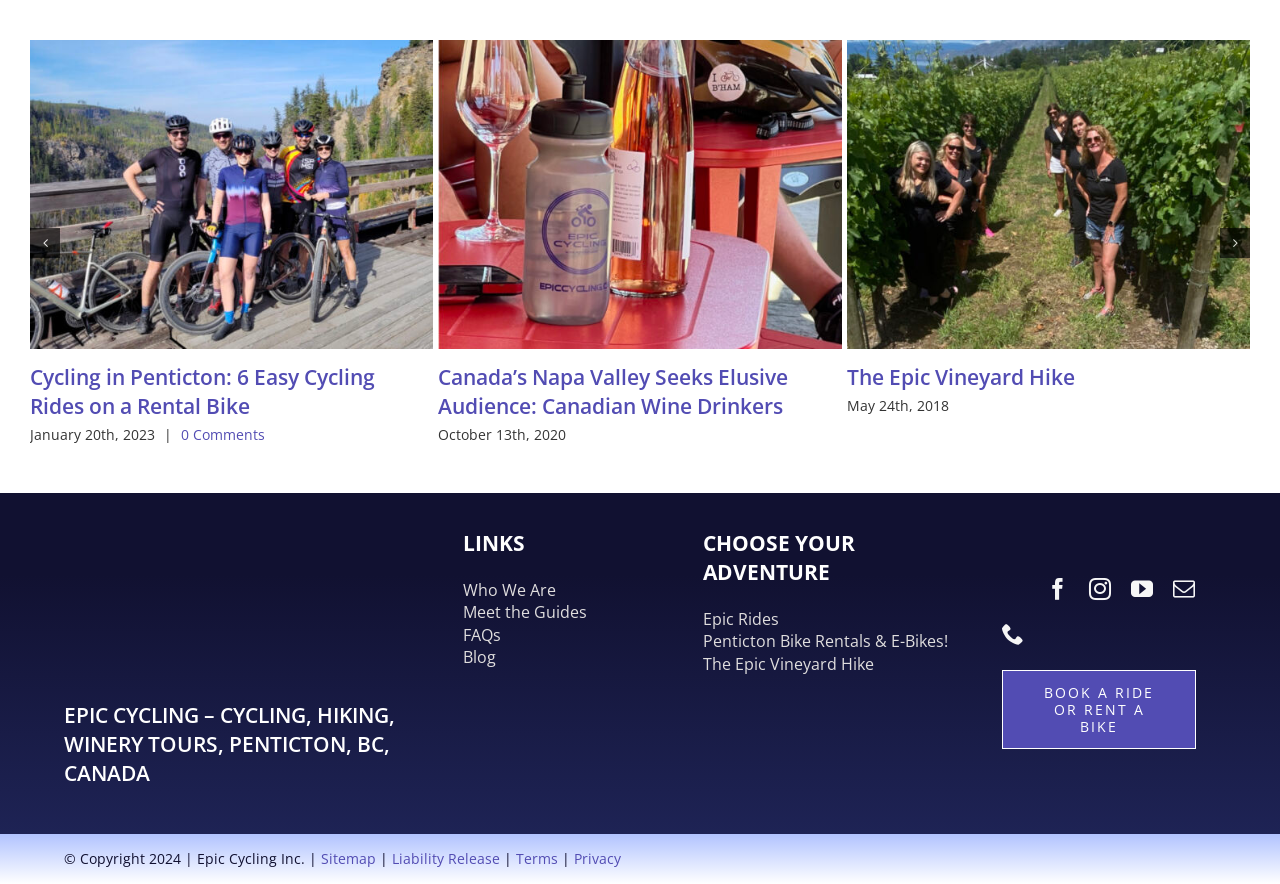Provide the bounding box coordinates for the UI element that is described as: "The Epic Vineyard Hike".

[0.661, 0.411, 0.84, 0.442]